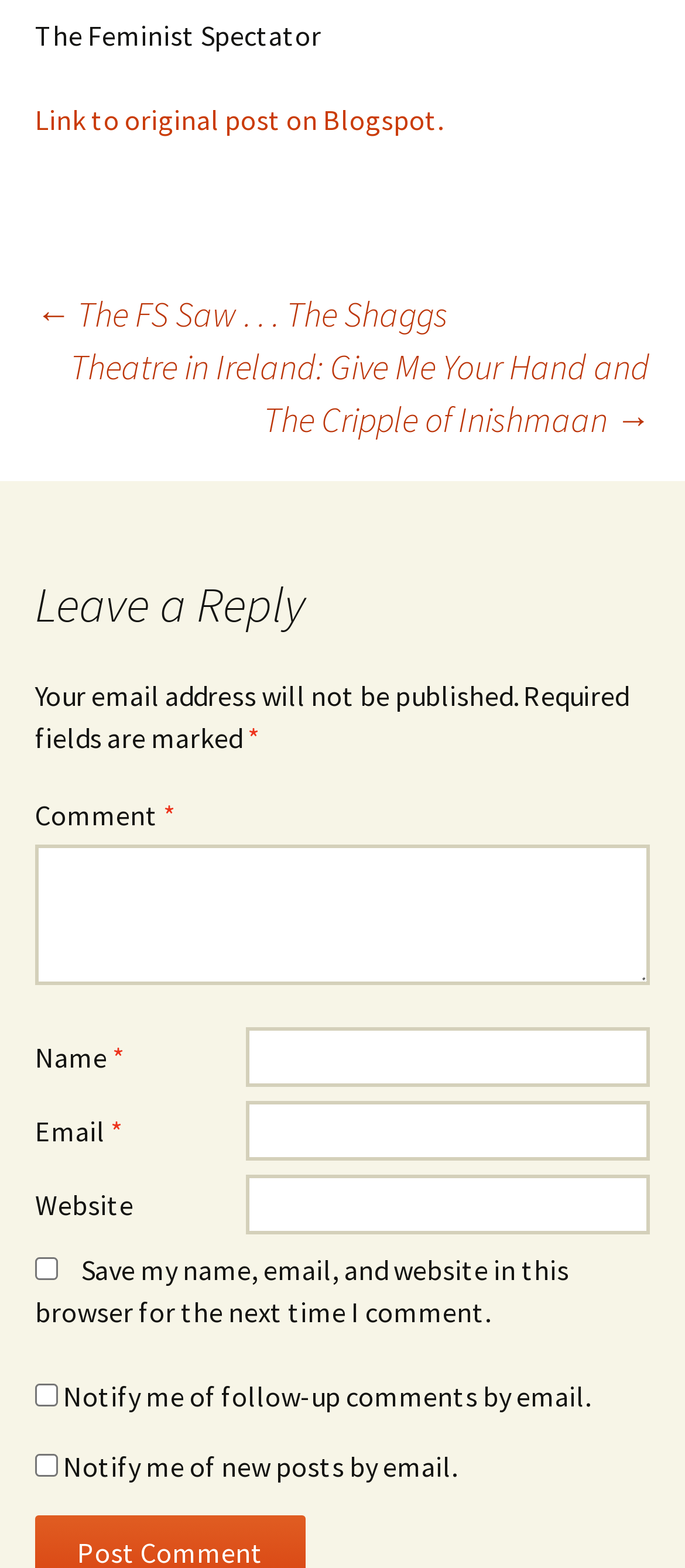Please provide a detailed answer to the question below by examining the image:
How many fields are required to leave a reply?

To leave a reply, there are three required fields: Comment, Name, and Email. These fields are marked with an asterisk (*) symbol.